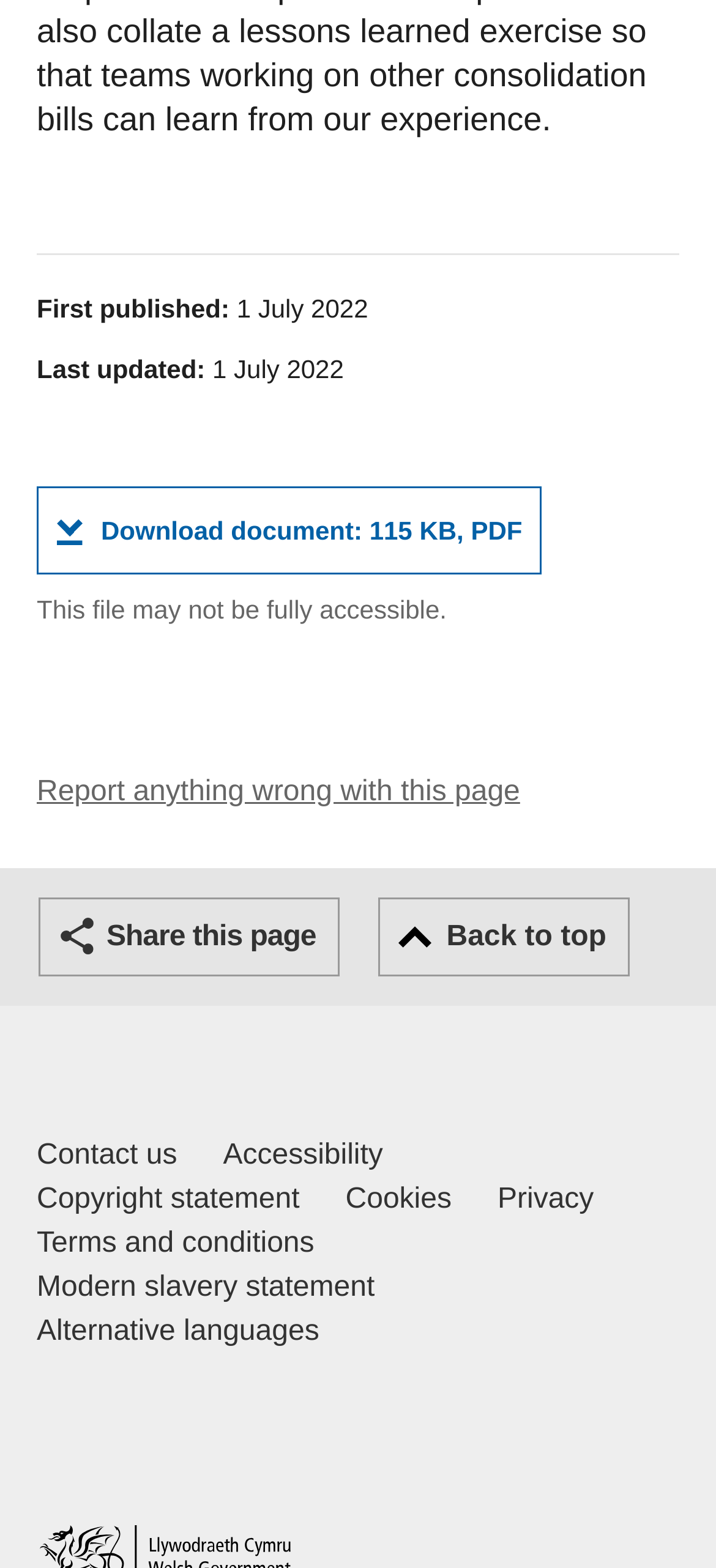What is the file size of the downloadable document?
Refer to the screenshot and respond with a concise word or phrase.

115 KB